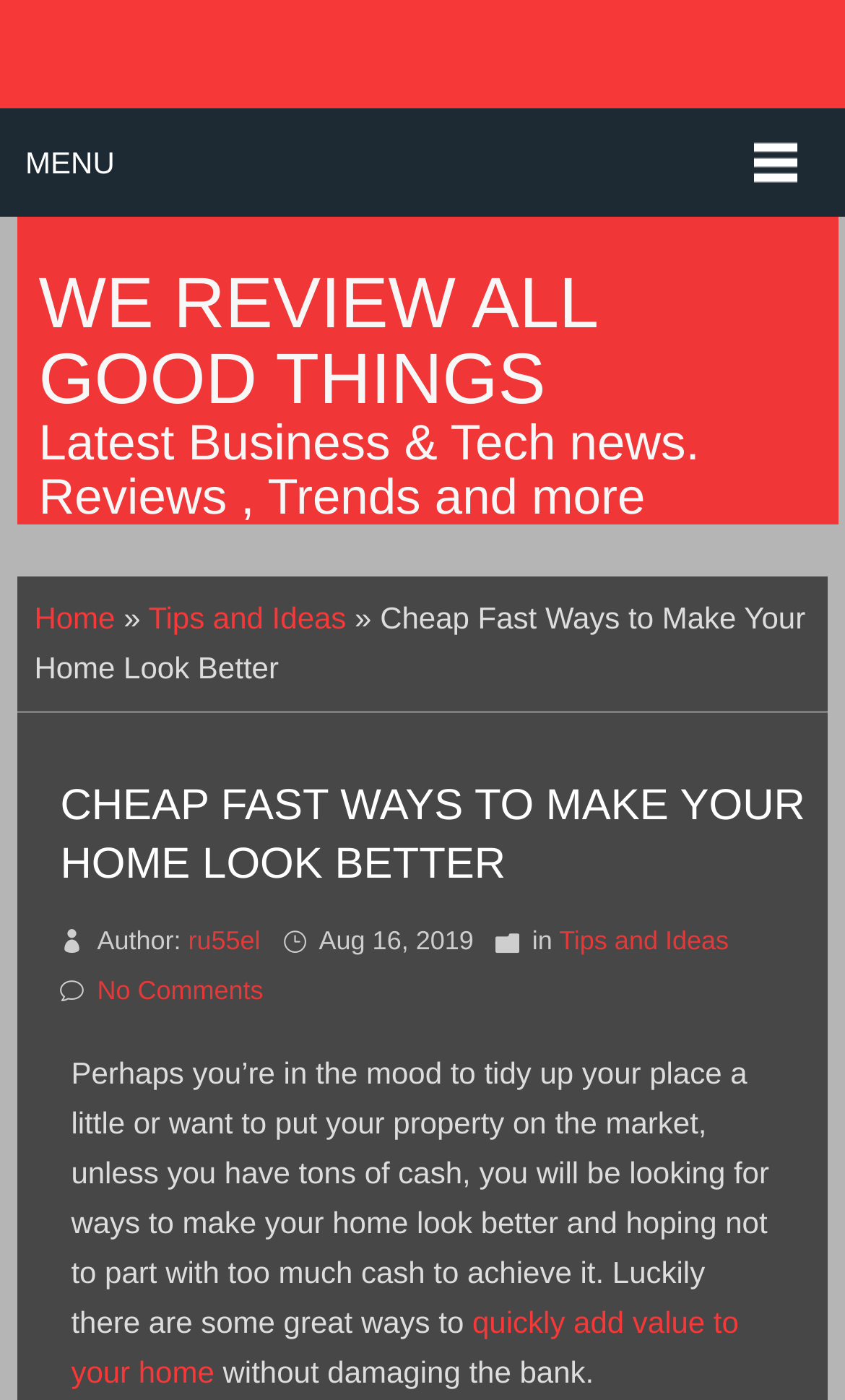Locate the bounding box coordinates of the clickable region to complete the following instruction: "Click on MENU."

[0.0, 0.077, 1.0, 0.155]